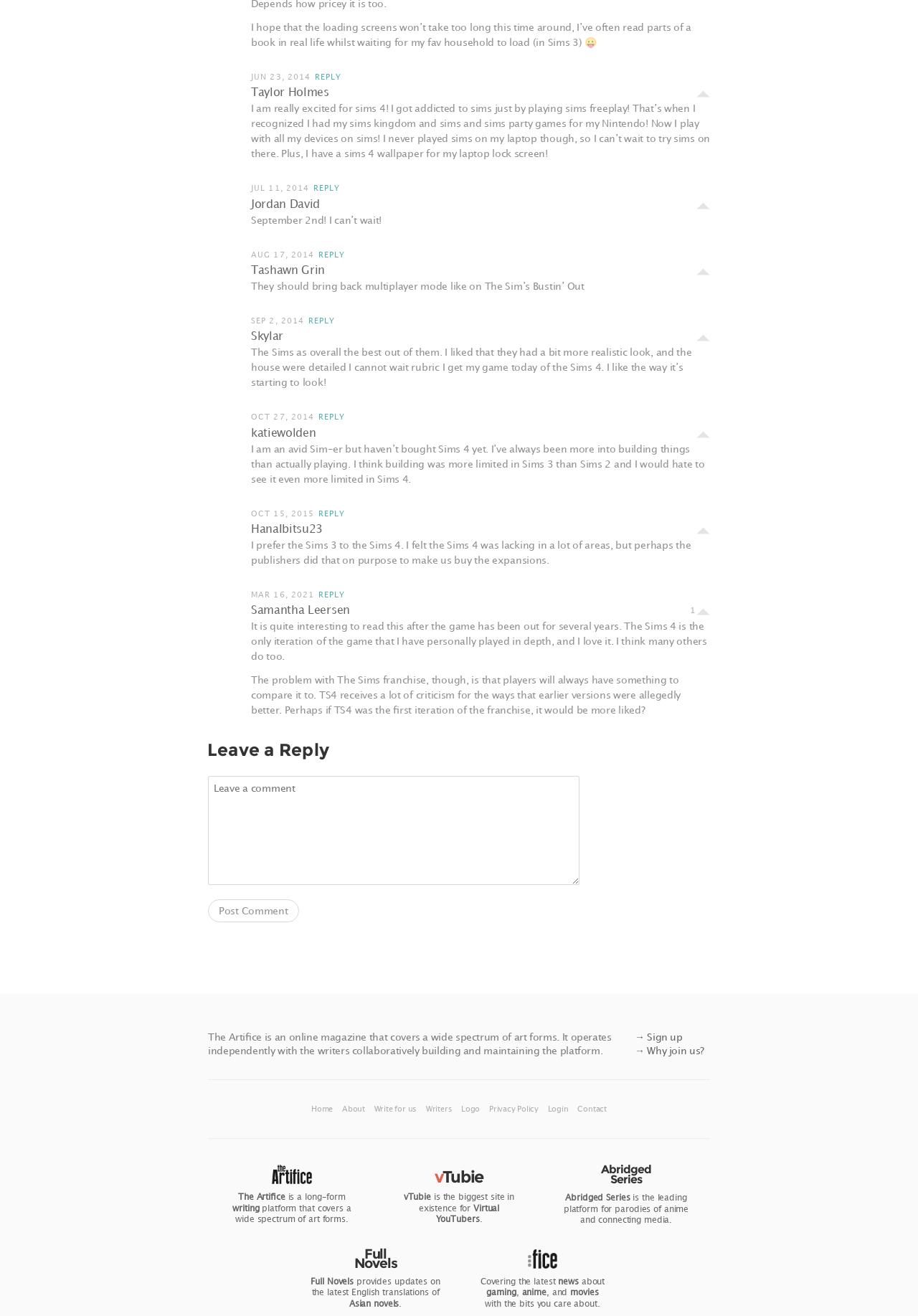Locate the bounding box coordinates of the element that should be clicked to execute the following instruction: "Post a comment".

[0.227, 0.683, 0.326, 0.701]